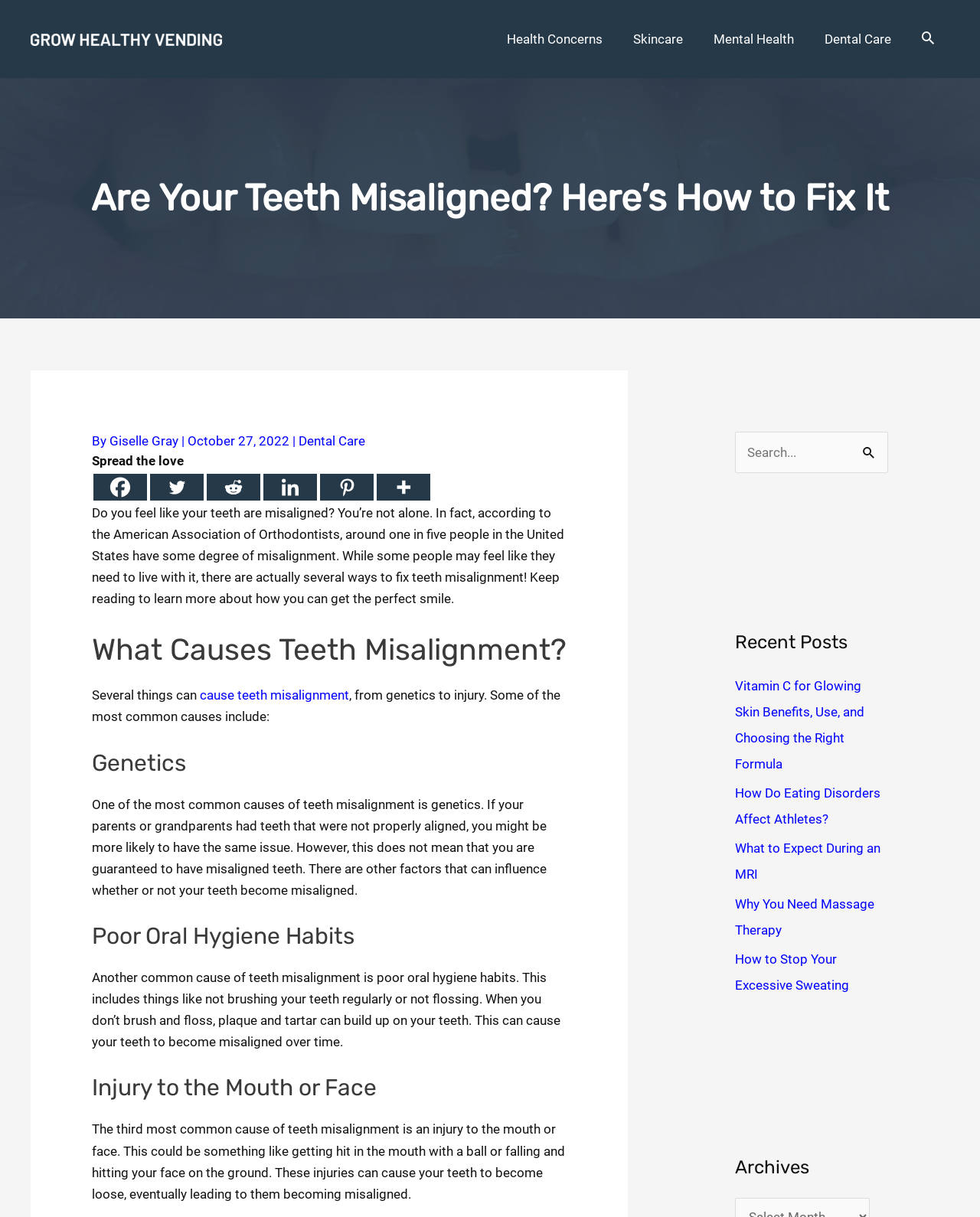What are the common causes of teeth misalignment?
Based on the screenshot, give a detailed explanation to answer the question.

The article mentions that the common causes of teeth misalignment are genetics, poor oral hygiene habits, and injury to the mouth or face, as explained in the sections 'Genetics', 'Poor Oral Hygiene Habits', and 'Injury to the Mouth or Face'.